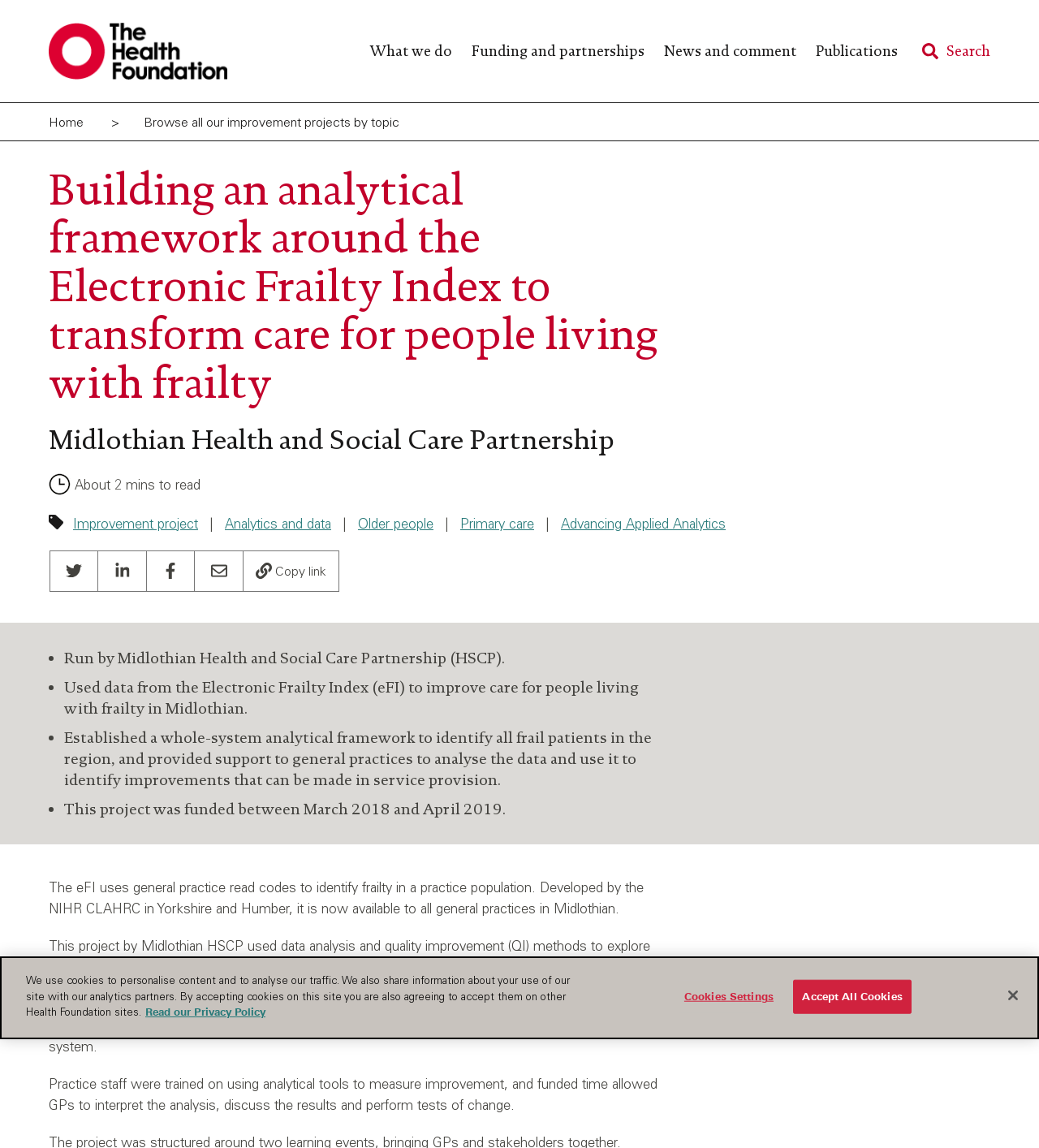Find the bounding box coordinates for the area that must be clicked to perform this action: "Go to The Health Foundation homepage".

[0.047, 0.022, 0.219, 0.036]